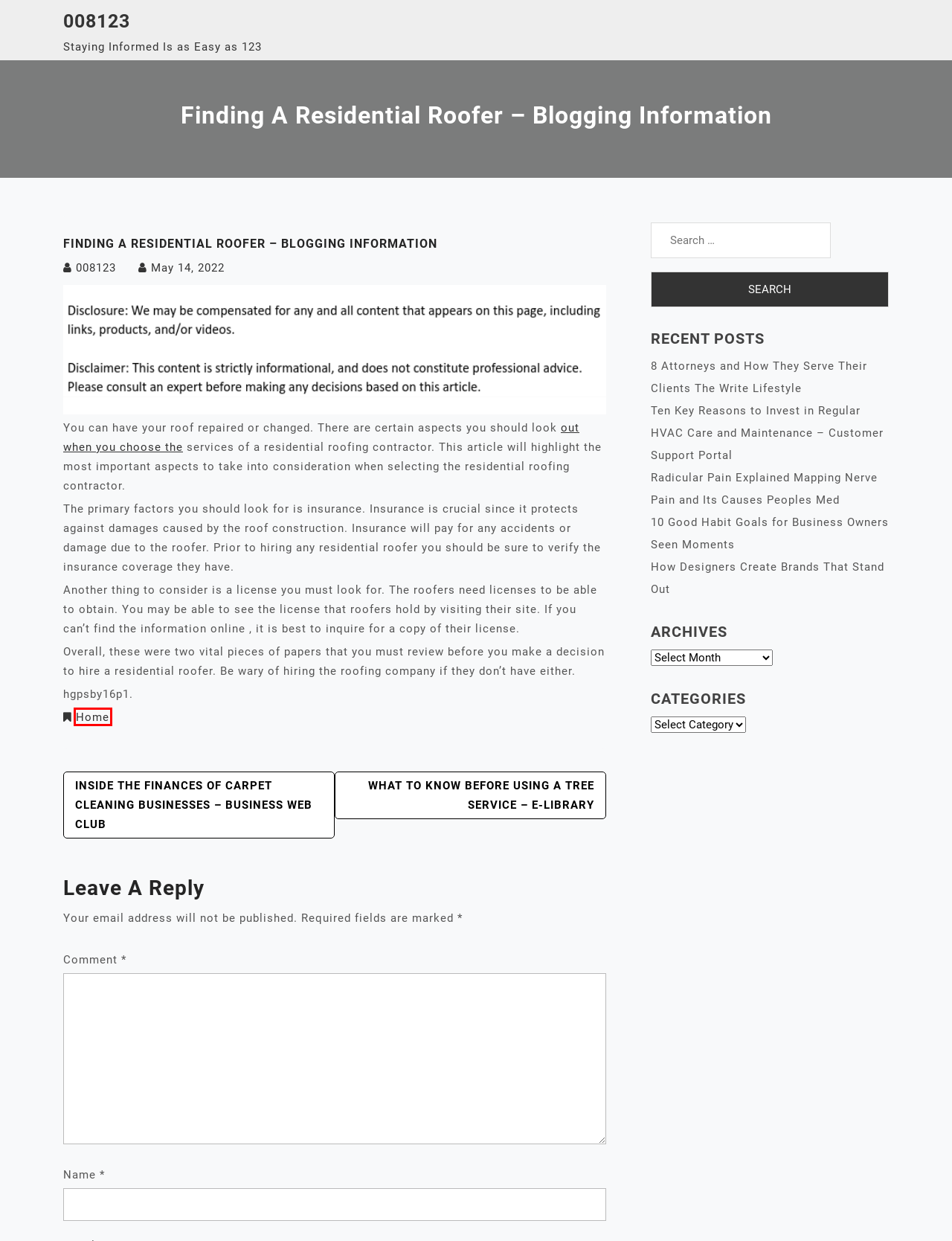Given a screenshot of a webpage with a red bounding box highlighting a UI element, determine which webpage description best matches the new webpage that appears after clicking the highlighted element. Here are the candidates:
A. What to Know Before Using a Tree Service - E-Library - 008123
B. 008123 - Staying Informed Is as Easy as 123
C. Inside the Finances of Carpet Cleaning Businesses - Business Web Club - 008123
D. Finding a Residential Roofer - Blogging Information
E. How Designers Create Brands That Stand Out - 008123
F. 8 Attorneys and How They Serve Their Clients  The Write Lifestyle - 008123
G. Home Archives - 008123
H. 10 Good Habit Goals for Business Owners  Seen Moments - 008123

G